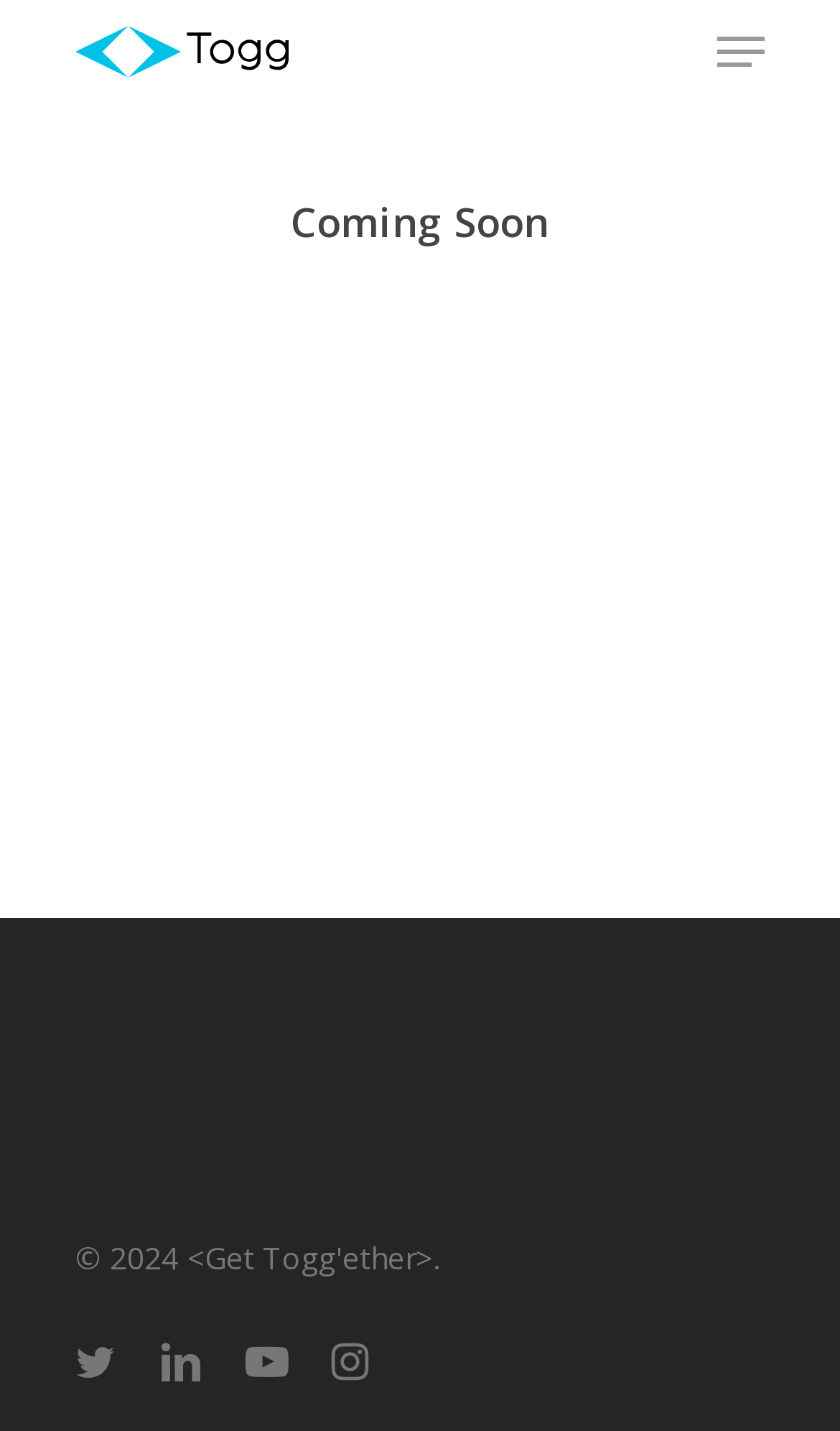Provide your answer in a single word or phrase: 
What is the text on the main heading?

Coming Soon